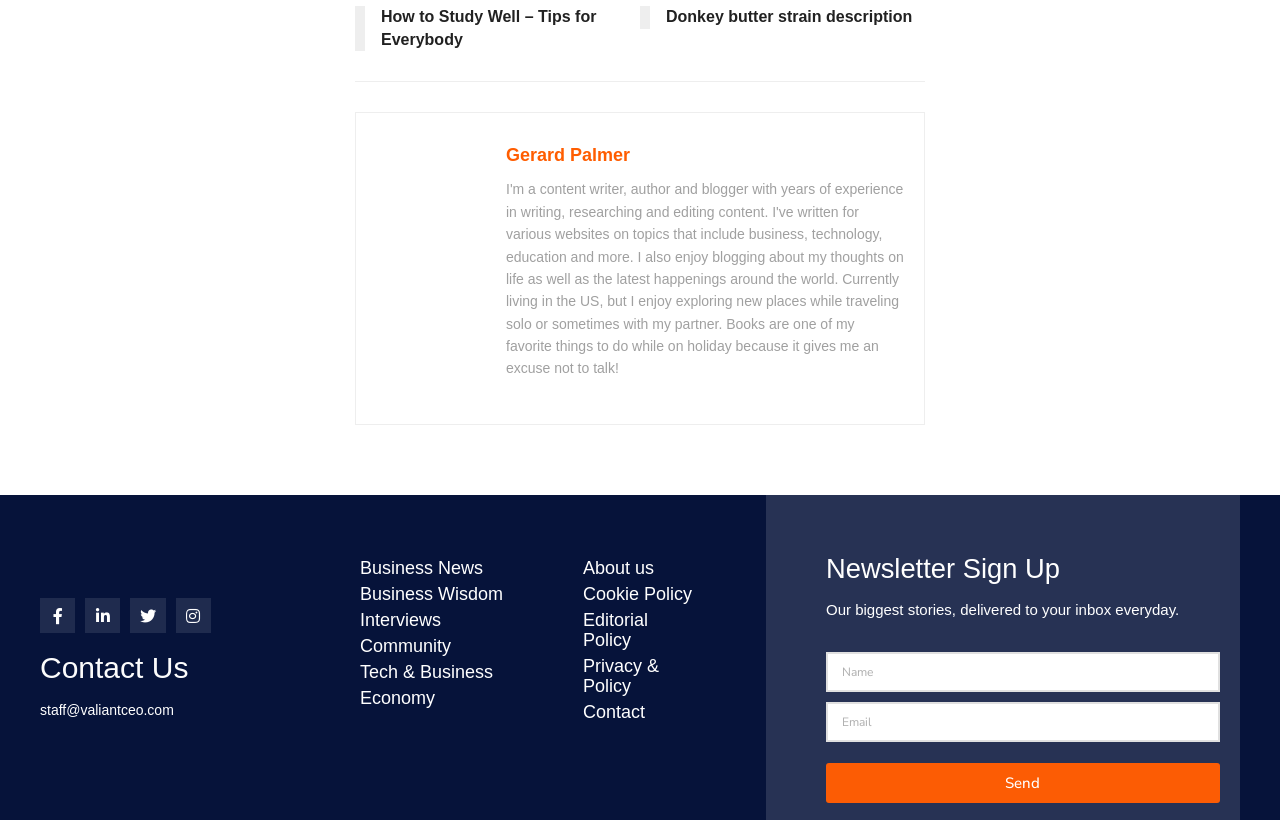Find the bounding box coordinates for the element described here: "Business Wisdom".

[0.266, 0.708, 0.44, 0.74]